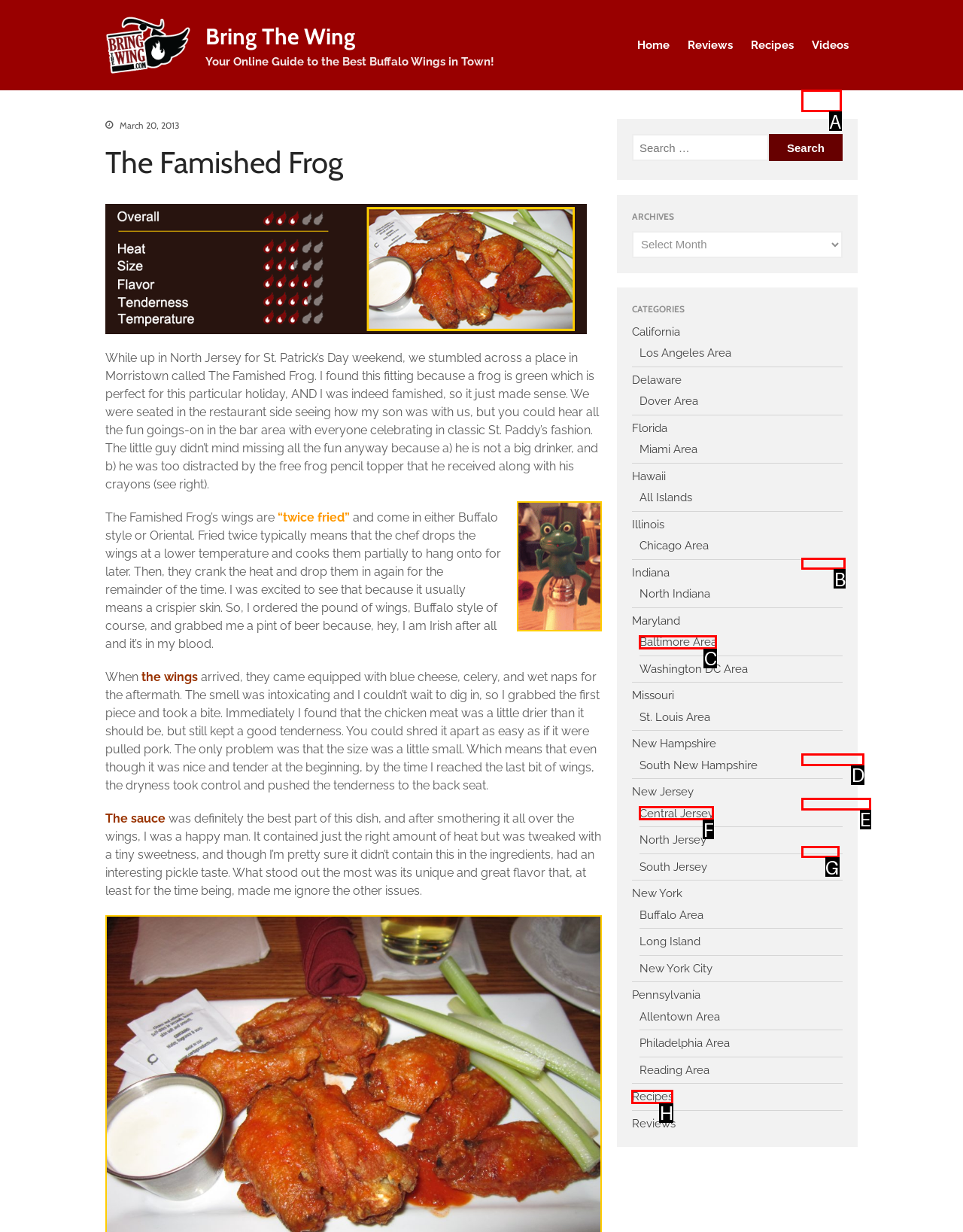Choose the letter that best represents the description: Baltimore Area. Provide the letter as your response.

C